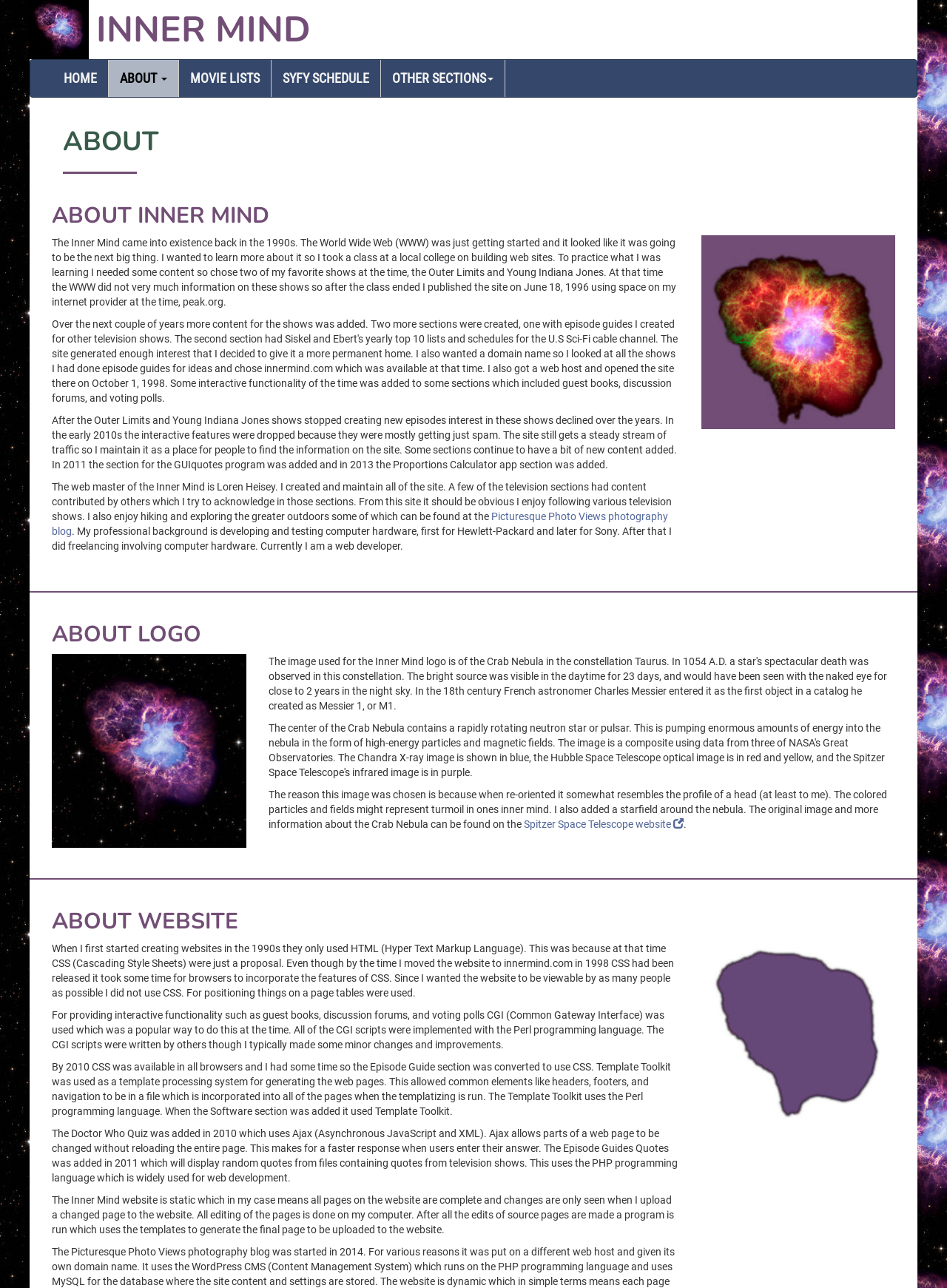Please determine the bounding box coordinates for the element that should be clicked to follow these instructions: "Click the 'Picturesque Photo Views photography blog' link".

[0.055, 0.396, 0.705, 0.417]